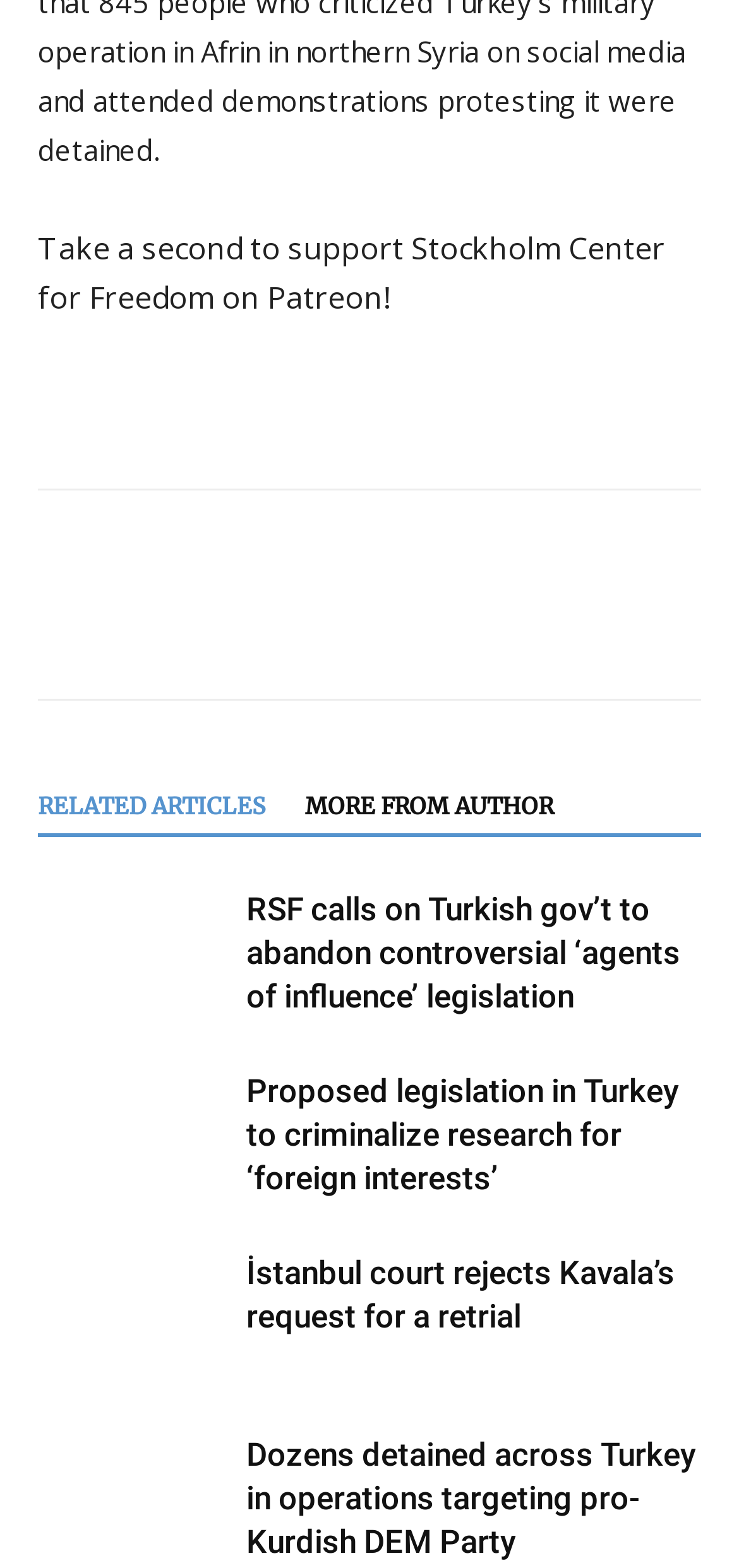Please provide the bounding box coordinates in the format (top-left x, top-left y, bottom-right x, bottom-right y). Remember, all values are floating point numbers between 0 and 1. What is the bounding box coordinate of the region described as: Pinterest

[0.449, 0.372, 0.551, 0.42]